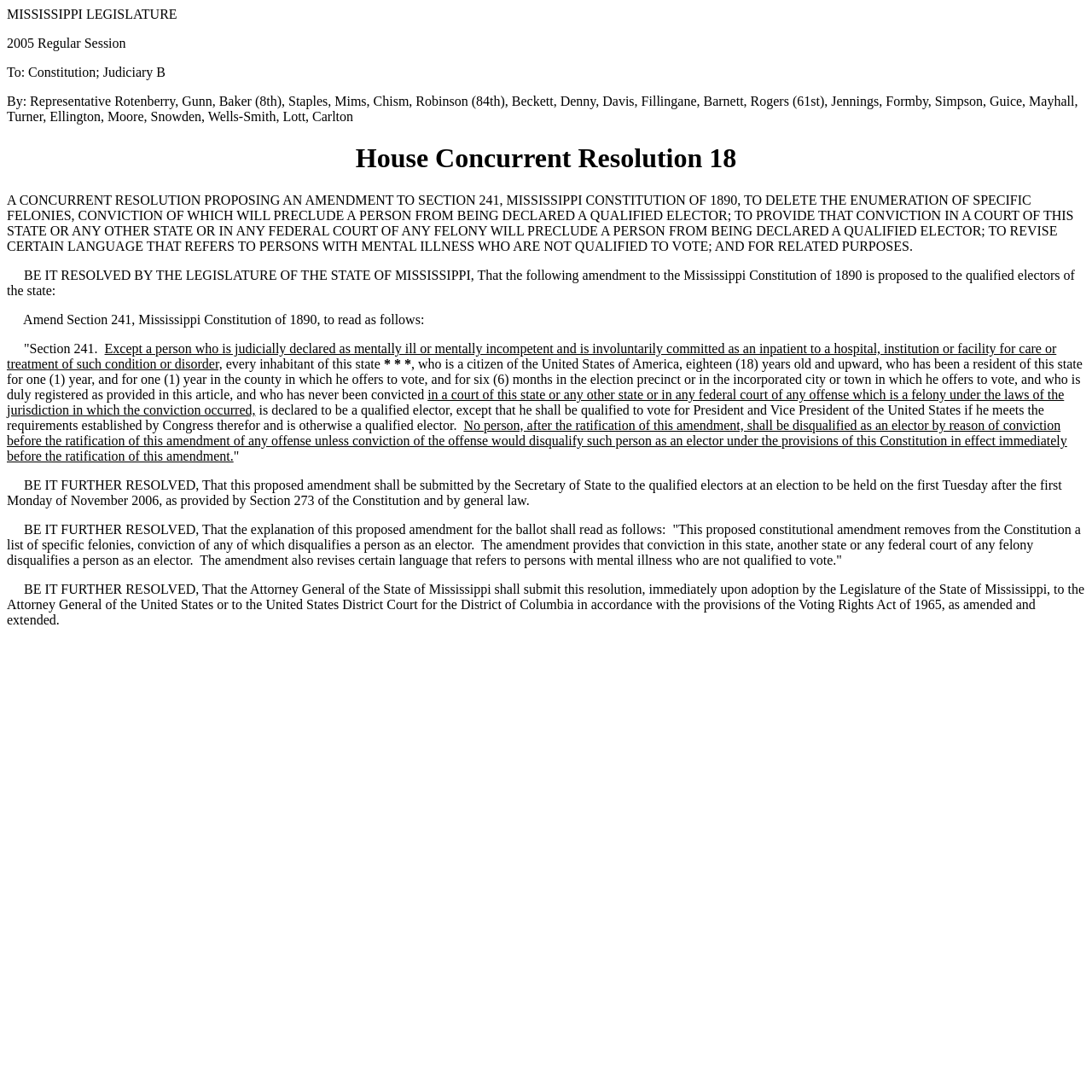Please give a succinct answer using a single word or phrase:
What is the purpose of the proposed amendment?

To revise felony disqualification